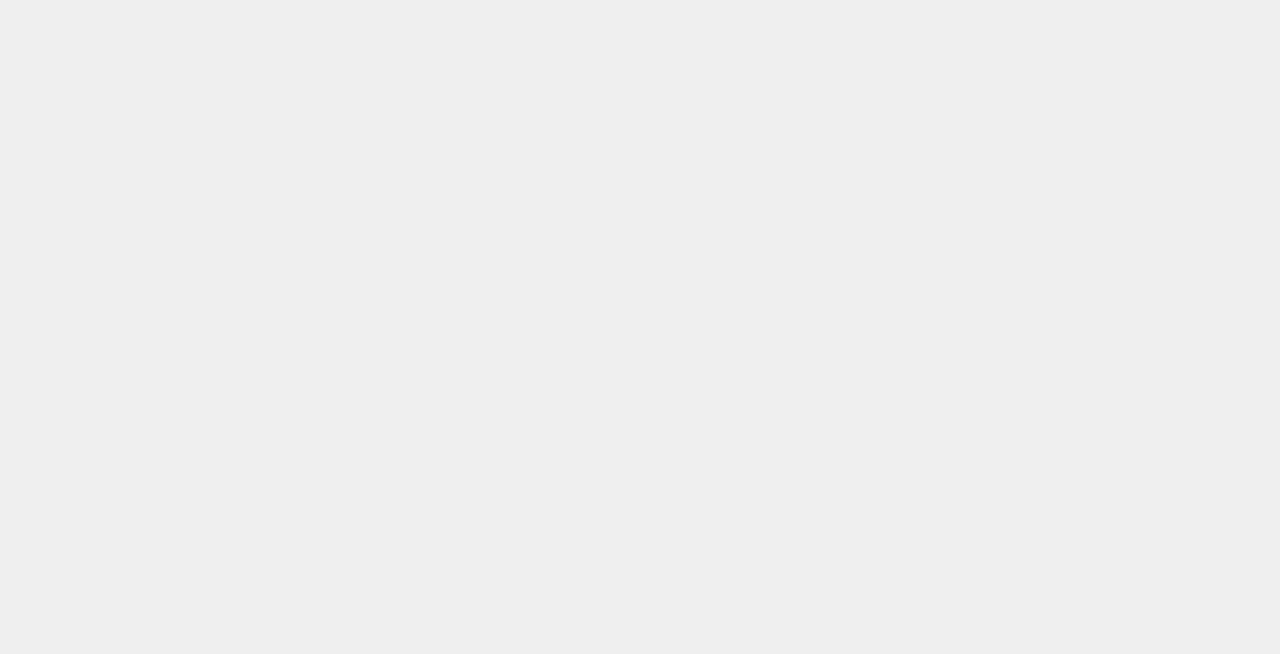Please identify the bounding box coordinates of the clickable area that will allow you to execute the instruction: "Subscribe to the newsletter".

[0.038, 0.626, 0.157, 0.694]